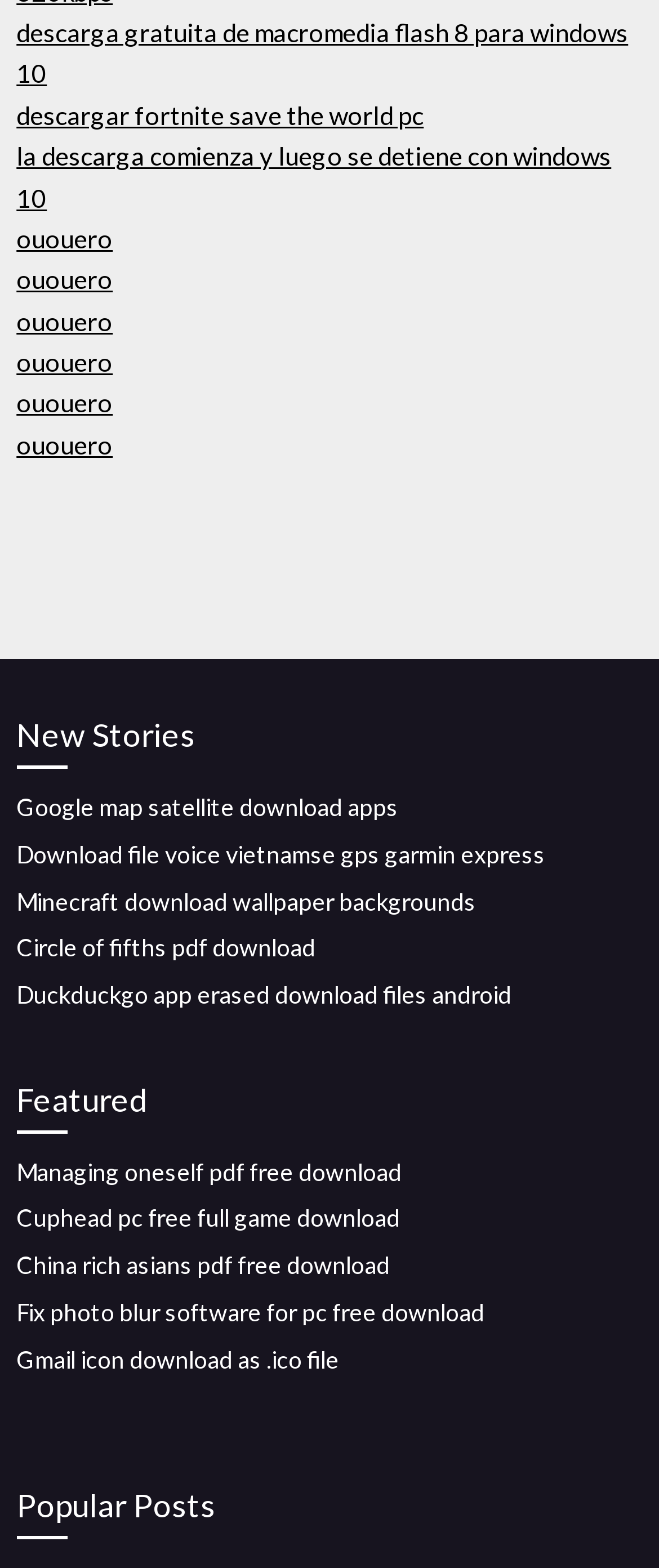How many headings are there on the webpage?
Use the image to answer the question with a single word or phrase.

3